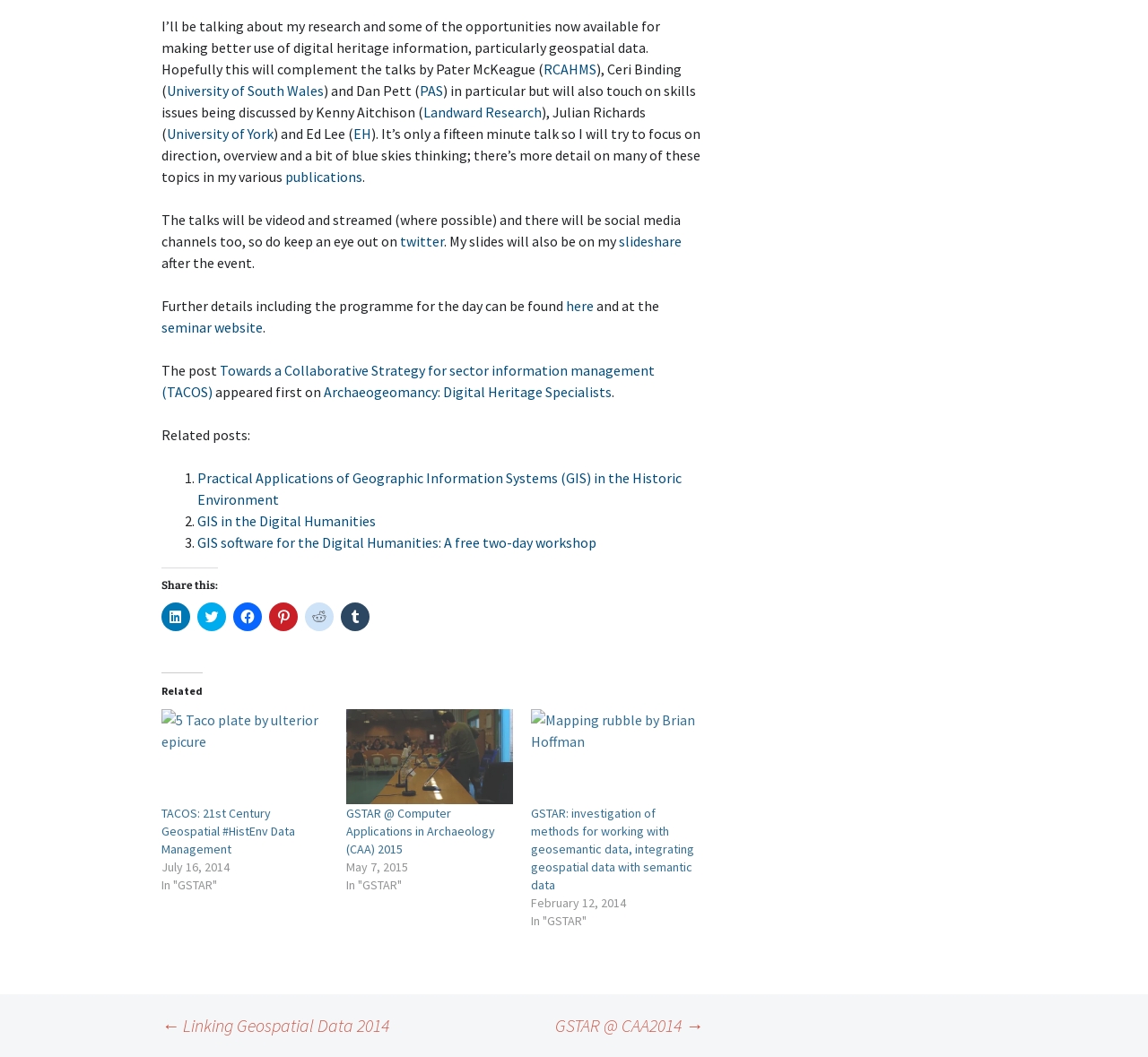Find the bounding box coordinates for the element that must be clicked to complete the instruction: "View the seminar website". The coordinates should be four float numbers between 0 and 1, indicated as [left, top, right, bottom].

[0.493, 0.28, 0.52, 0.297]